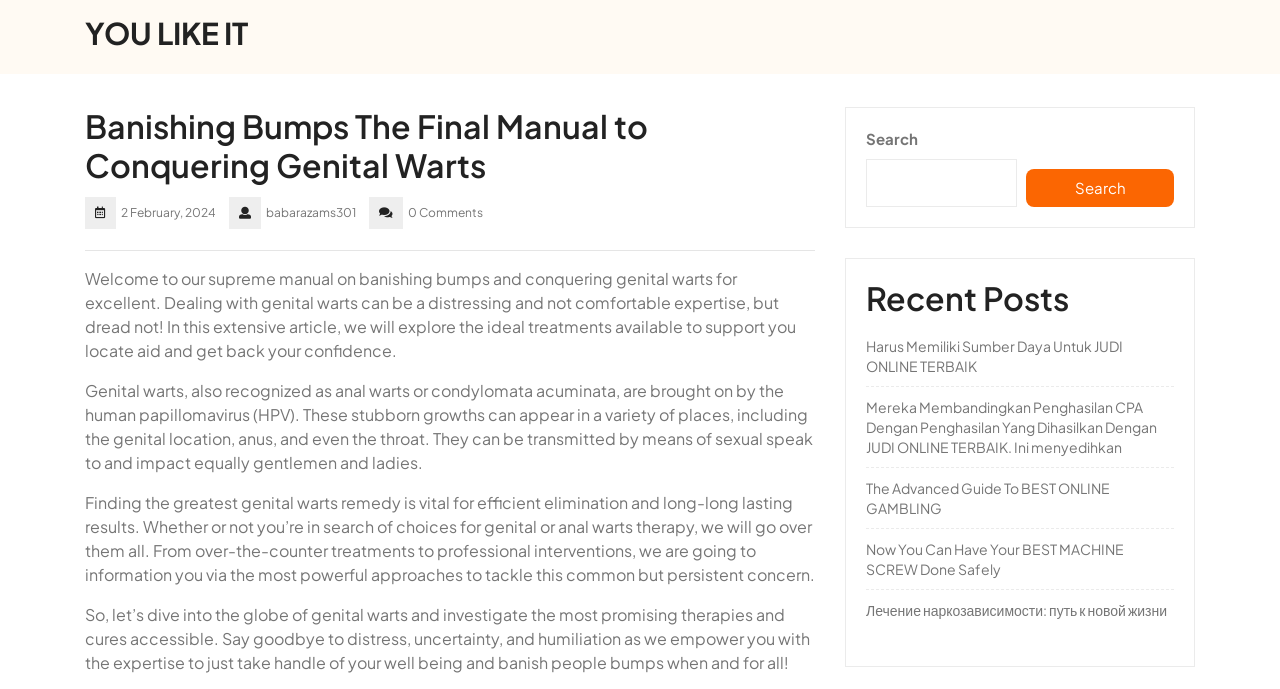Please locate the bounding box coordinates of the element that needs to be clicked to achieve the following instruction: "Click the 'Search' button". The coordinates should be four float numbers between 0 and 1, i.e., [left, top, right, bottom].

[0.802, 0.245, 0.917, 0.301]